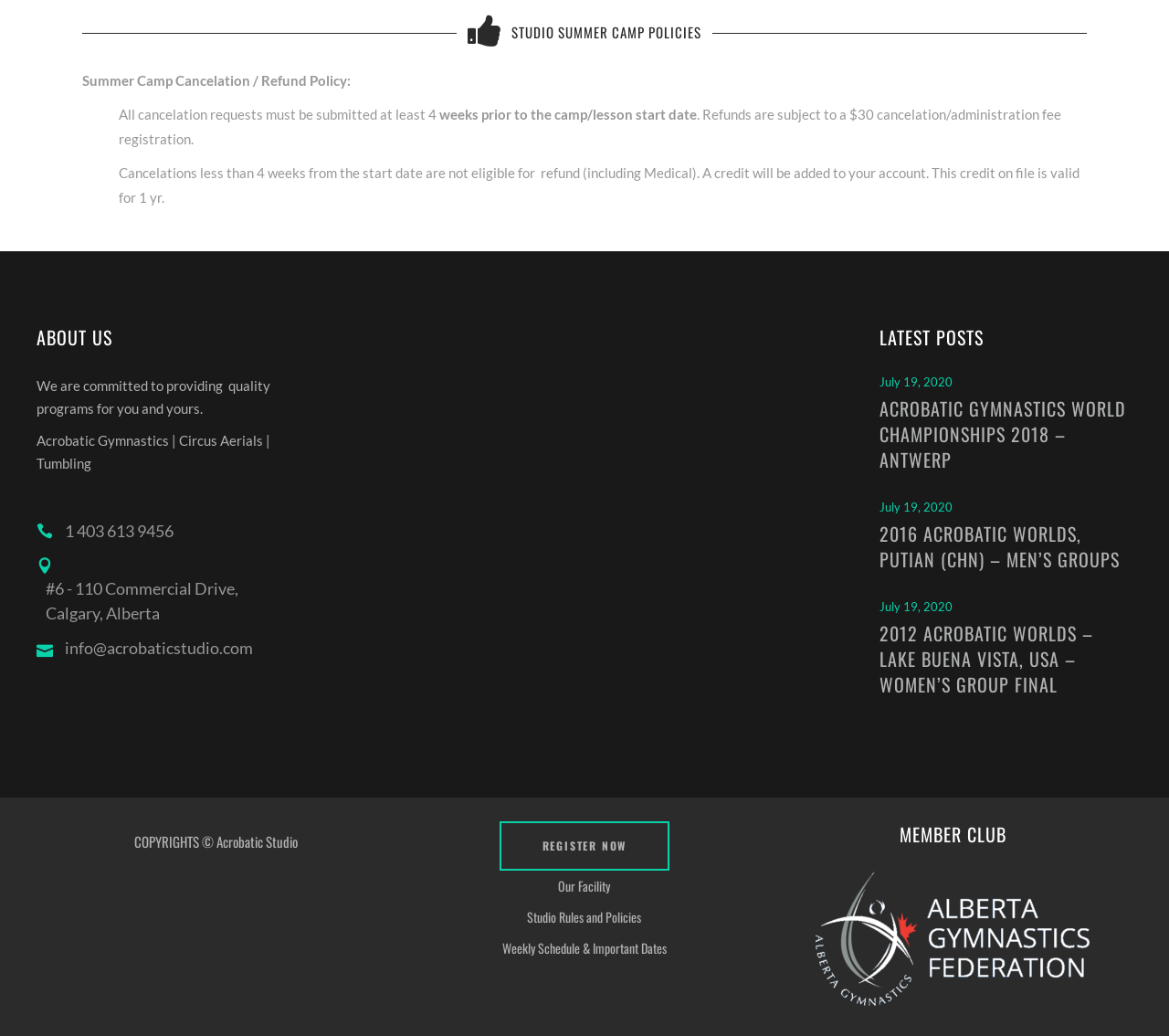Pinpoint the bounding box coordinates of the area that should be clicked to complete the following instruction: "View summer camp cancelation refund policy". The coordinates must be given as four float numbers between 0 and 1, i.e., [left, top, right, bottom].

[0.07, 0.07, 0.3, 0.086]